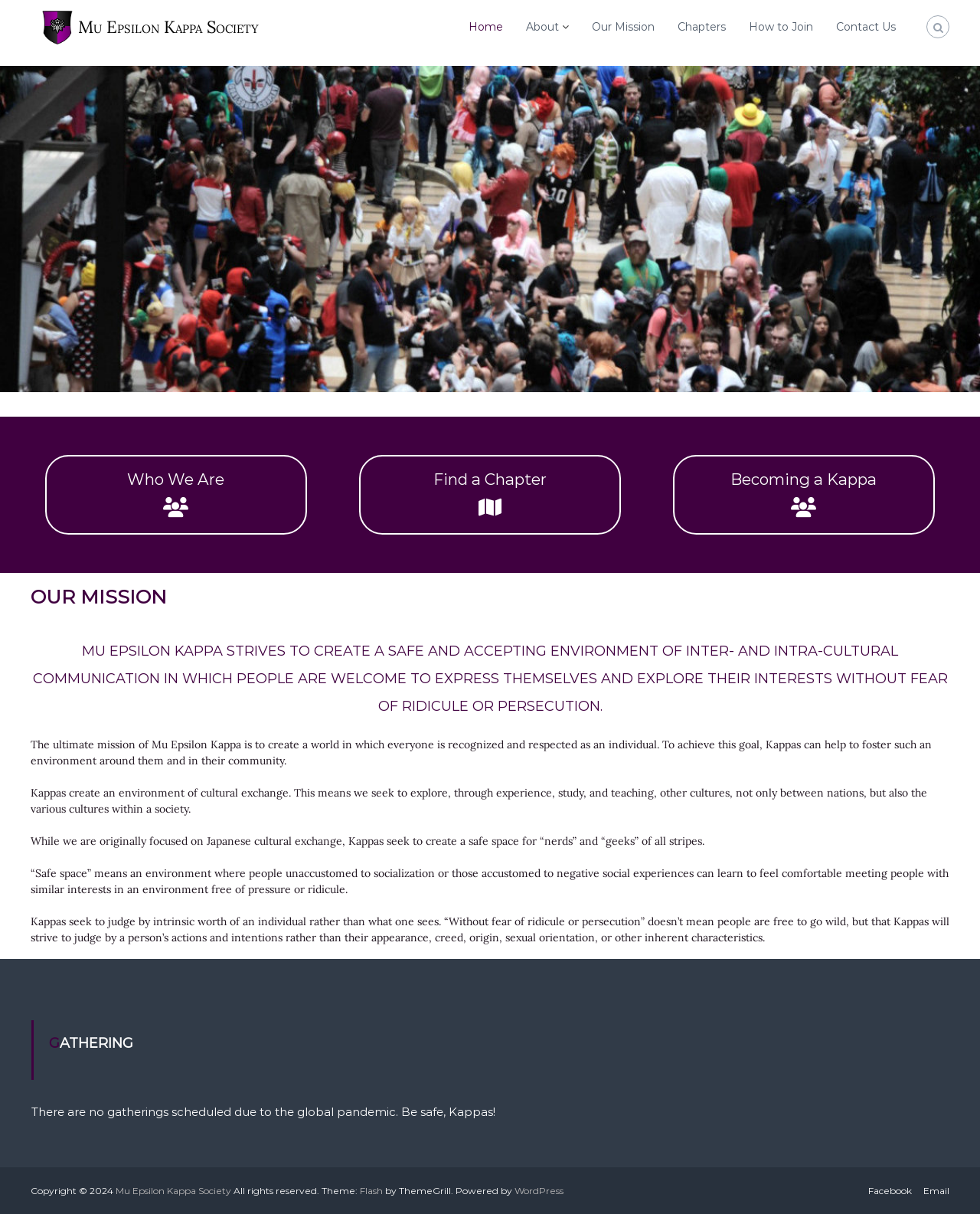Find the bounding box coordinates corresponding to the UI element with the description: "Mu Epsilon Kappa Society". The coordinates should be formatted as [left, top, right, bottom], with values as floats between 0 and 1.

[0.118, 0.976, 0.236, 0.986]